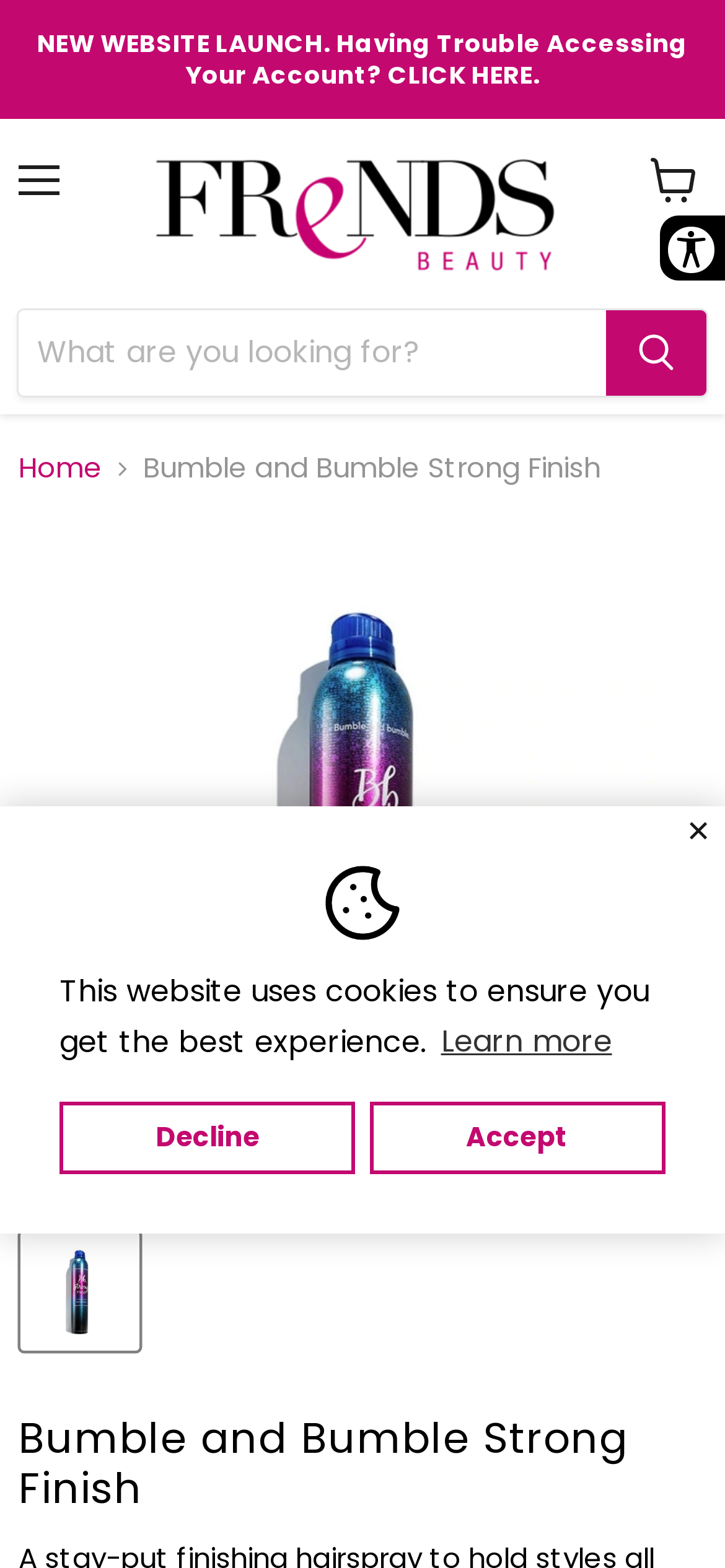What is the navigation section called?
Look at the image and answer the question using a single word or phrase.

Breadcrumbs